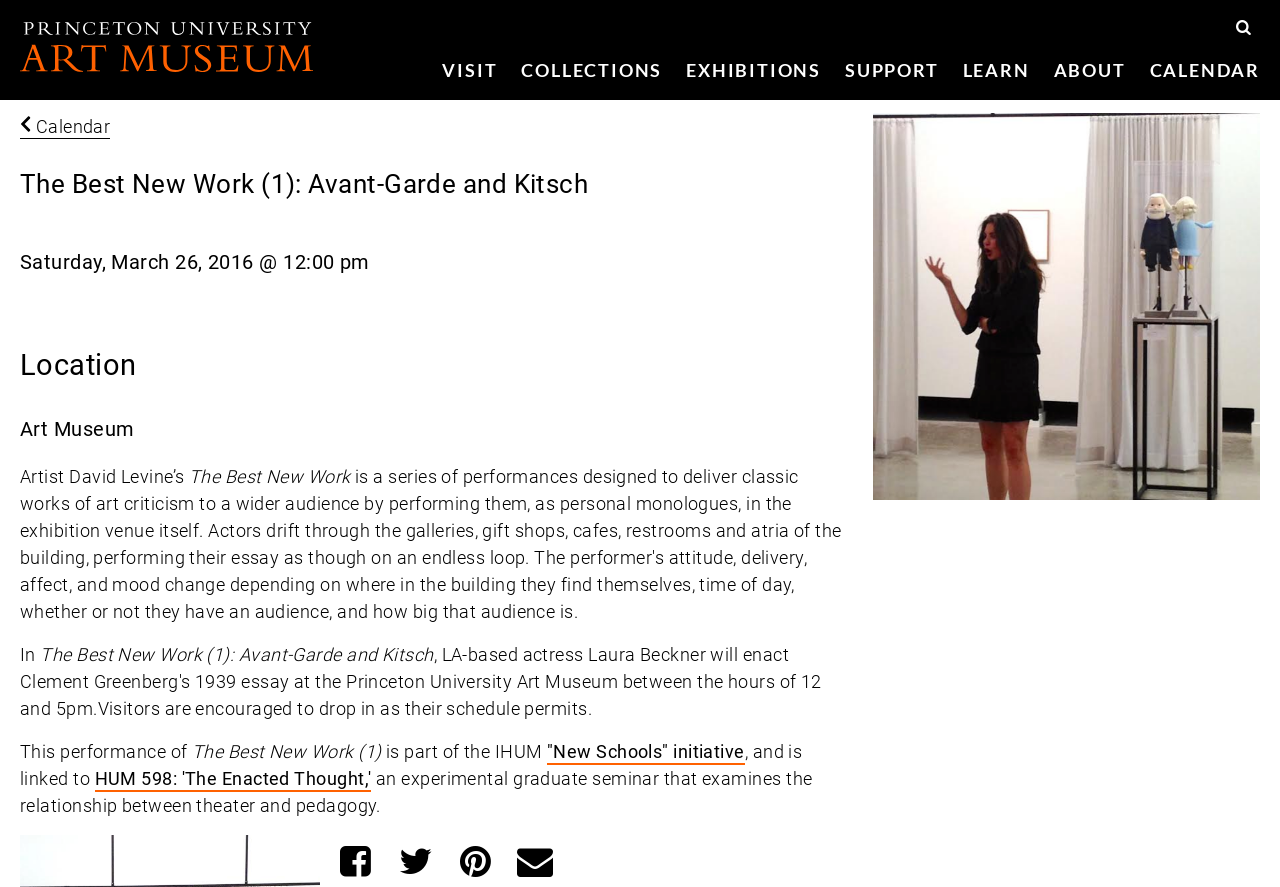Determine the bounding box coordinates of the region I should click to achieve the following instruction: "Visit the Princeton University Art Museum website". Ensure the bounding box coordinates are four float numbers between 0 and 1, i.e., [left, top, right, bottom].

[0.016, 0.025, 0.245, 0.081]